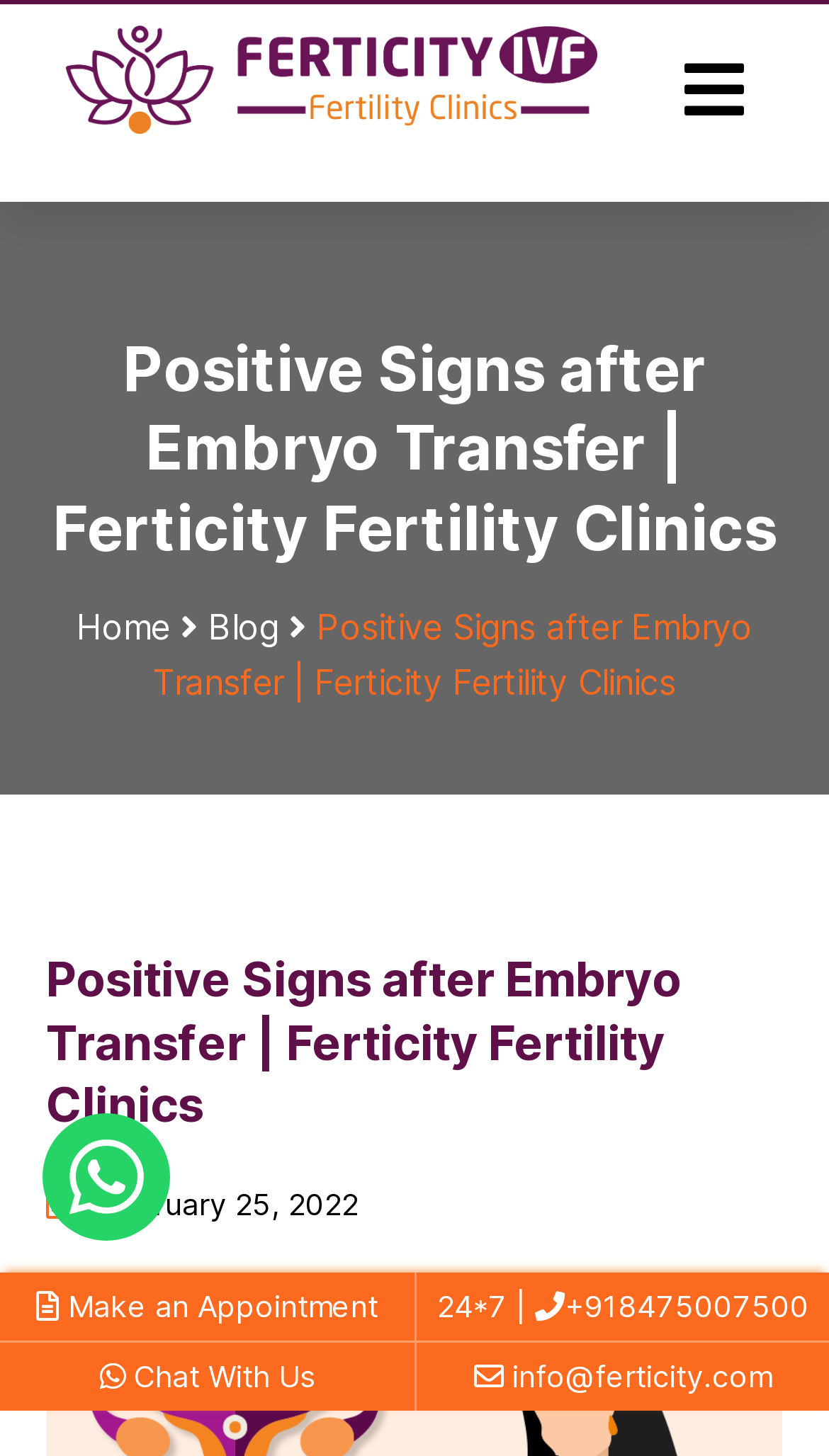Pinpoint the bounding box coordinates of the clickable element to carry out the following instruction: "Make an appointment."

[0.044, 0.884, 0.456, 0.909]